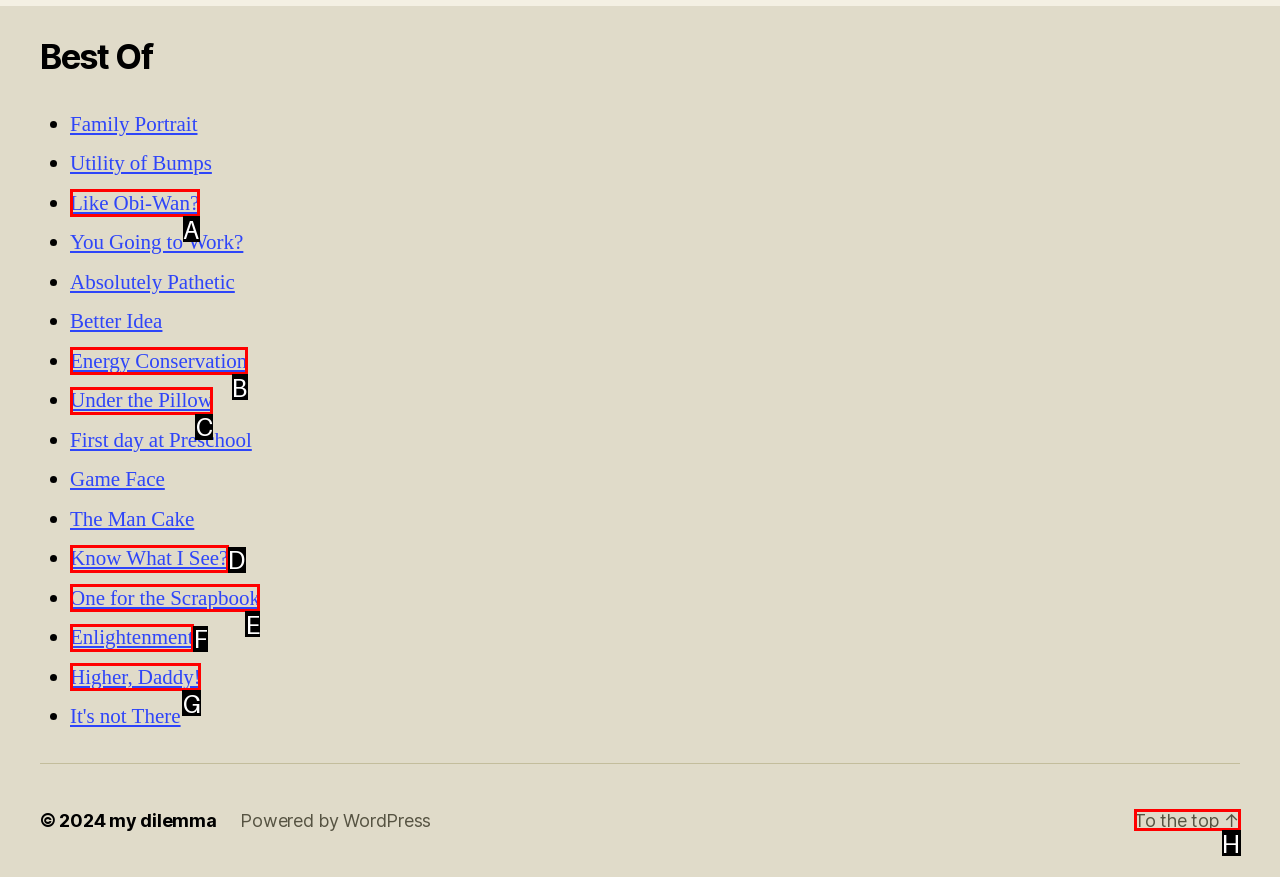Select the letter associated with the UI element you need to click to perform the following action: Click on 'To the top'
Reply with the correct letter from the options provided.

H